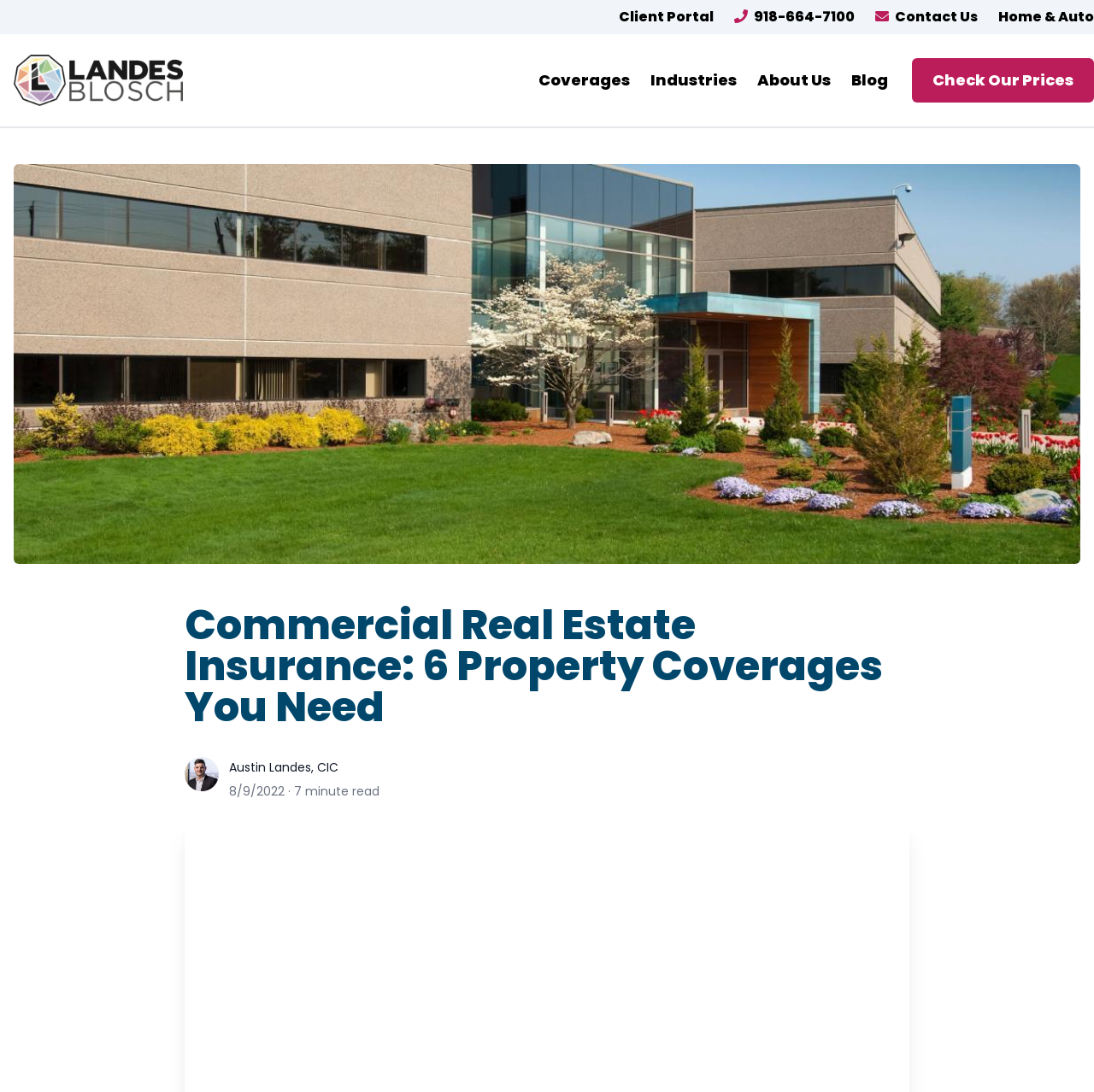Please specify the bounding box coordinates of the region to click in order to perform the following instruction: "View the About page".

None